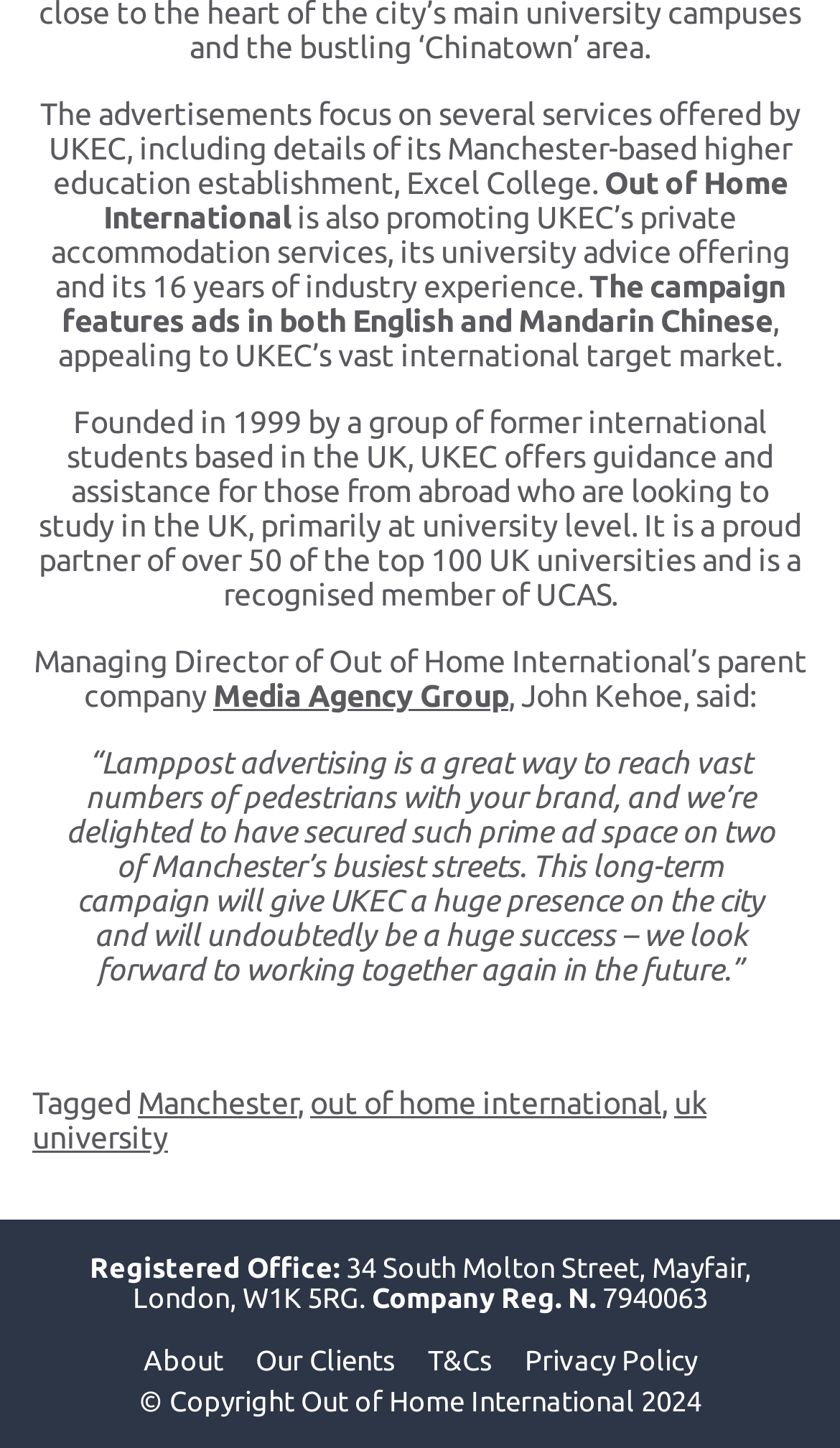Answer with a single word or phrase: 
What is the location of UKEC's higher education establishment?

Manchester